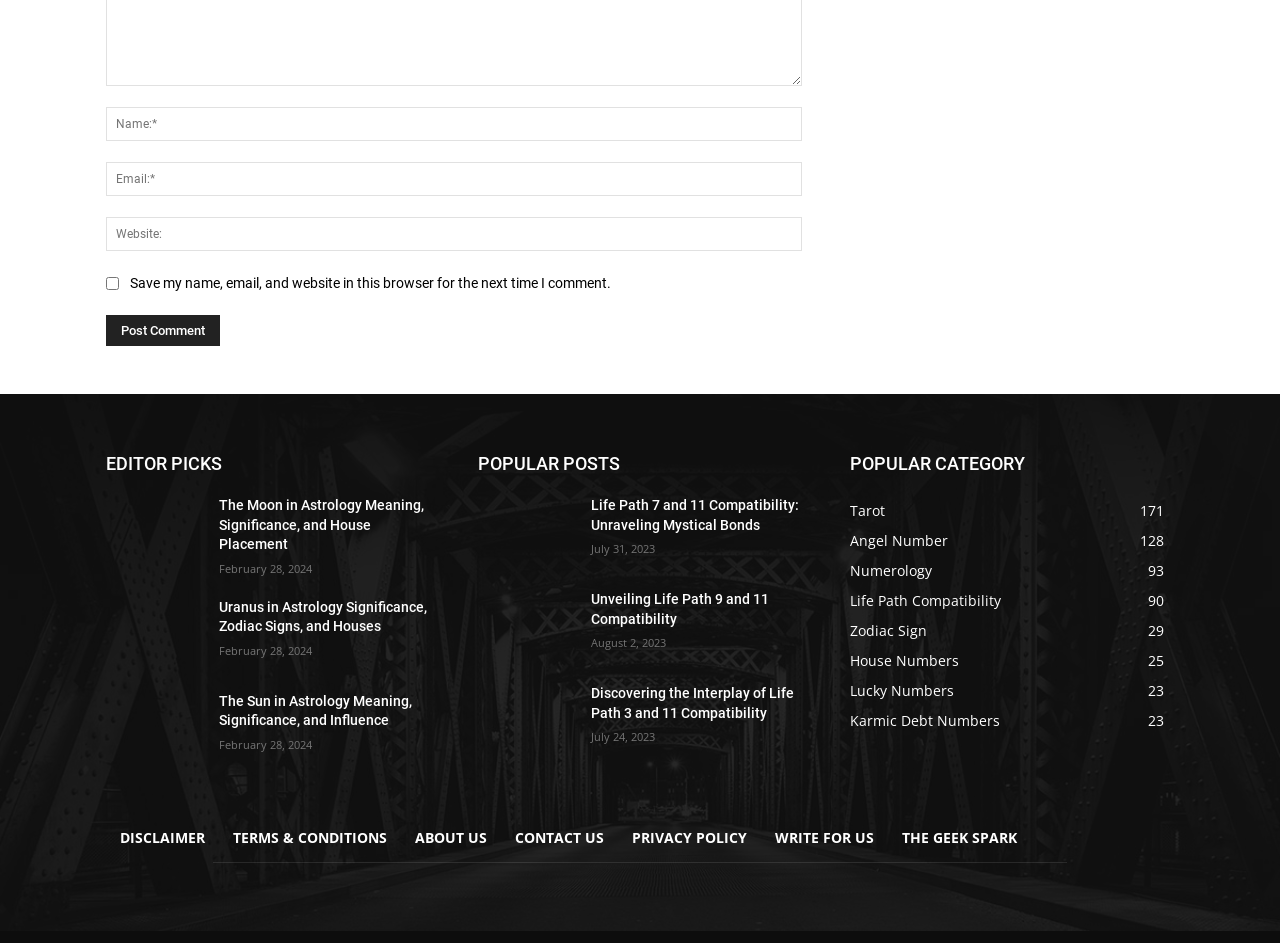How many popular posts are listed?
Based on the image, give a concise answer in the form of a single word or short phrase.

3